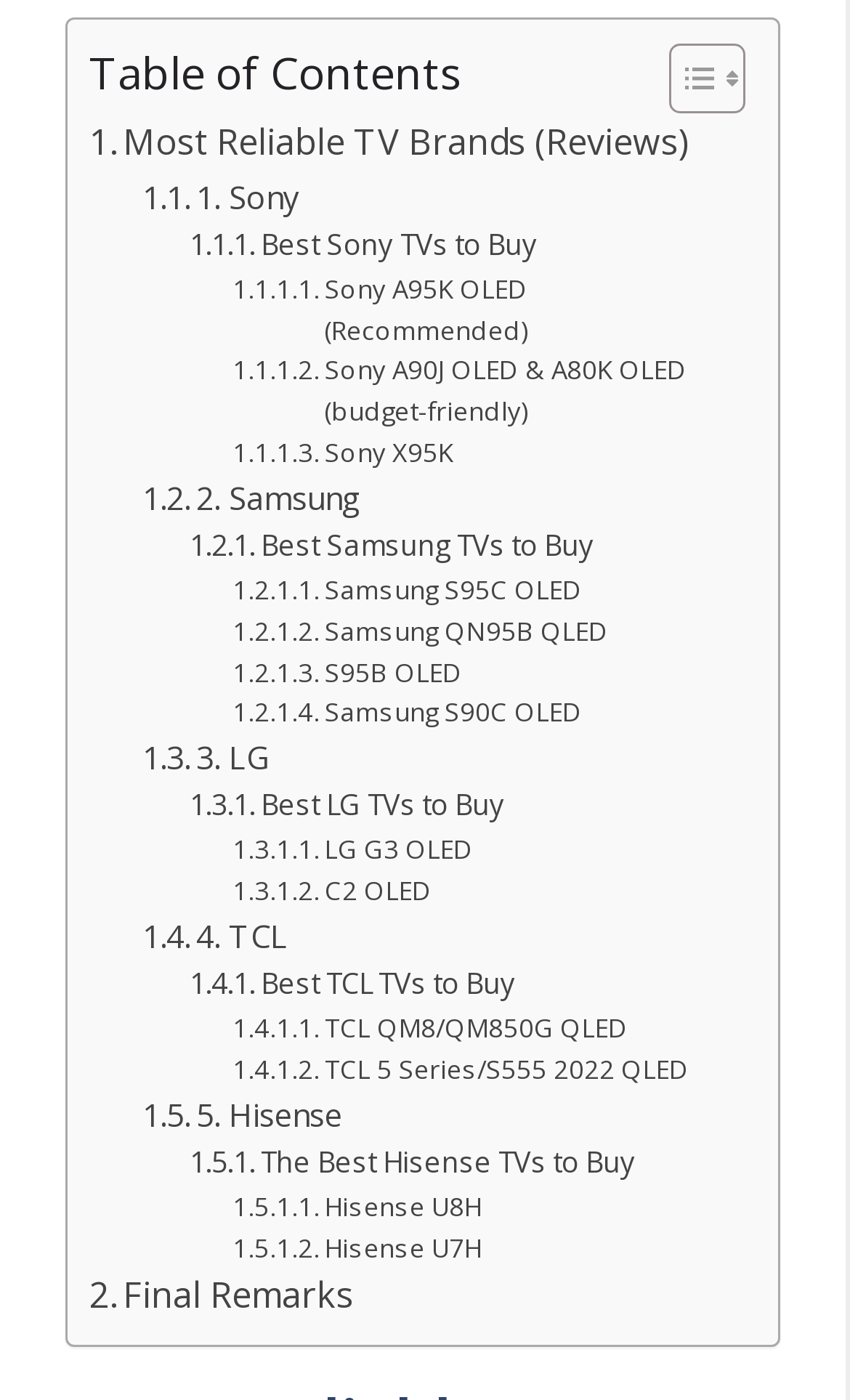How many TV brands are reviewed?
Examine the image and give a concise answer in one word or a short phrase.

5